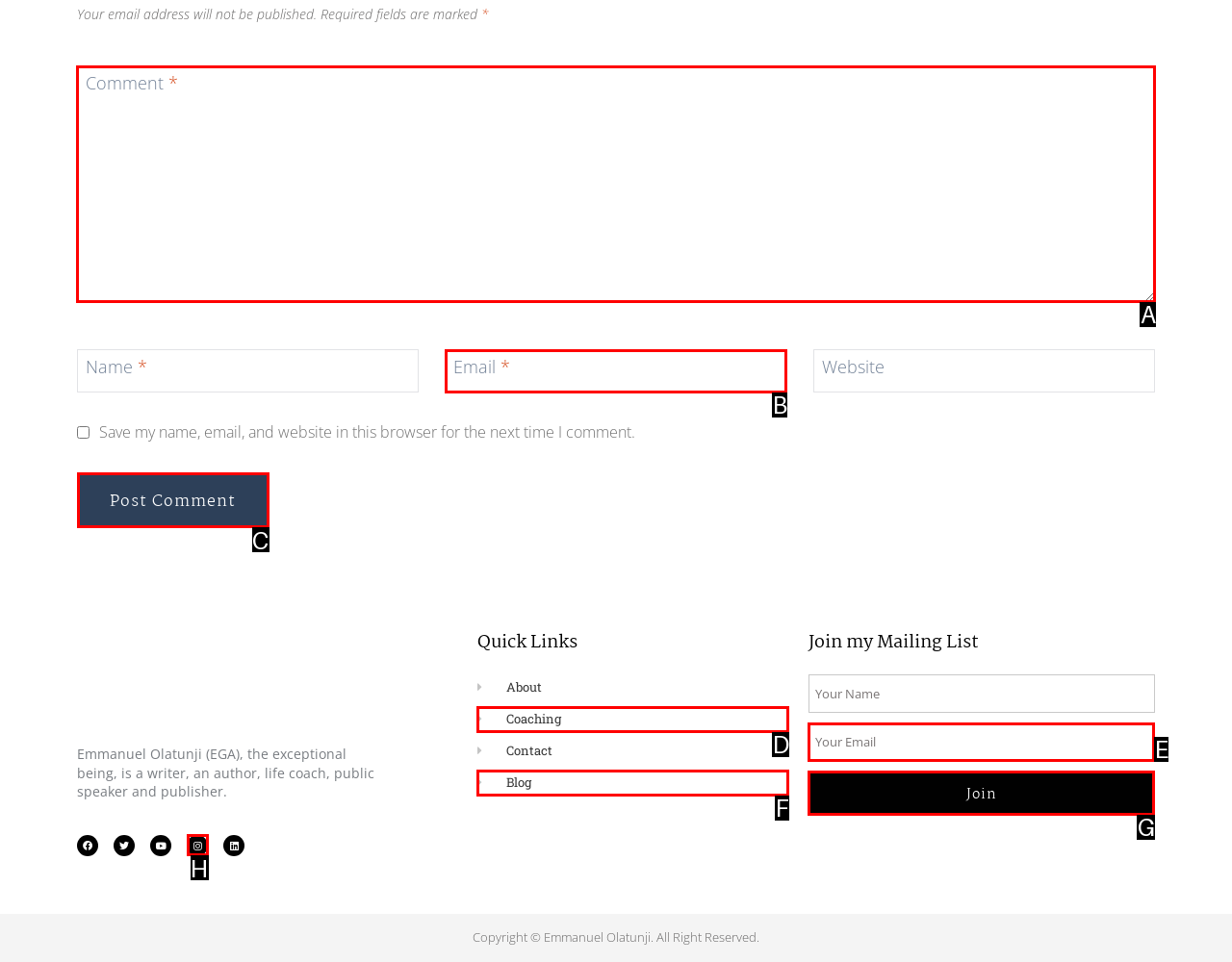Determine the right option to click to perform this task: Enter your comment
Answer with the correct letter from the given choices directly.

A